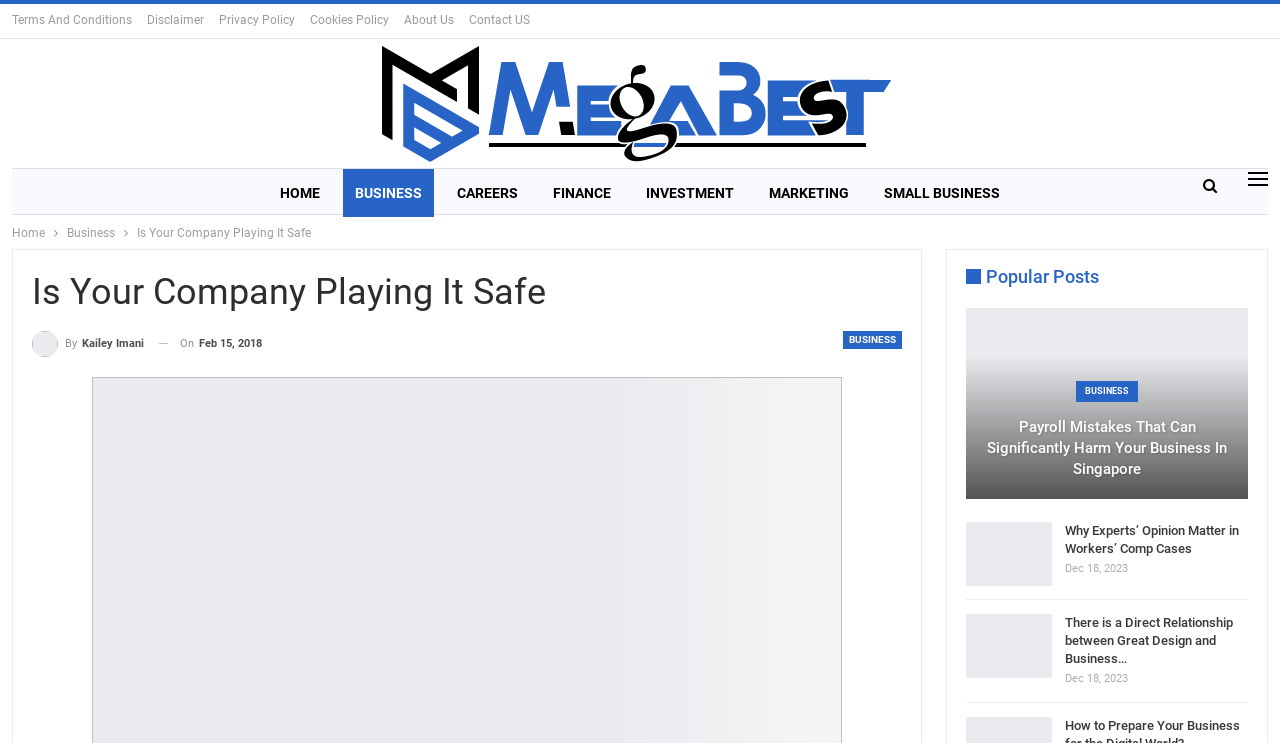Locate the bounding box coordinates of the element that should be clicked to execute the following instruction: "read popular posts".

[0.771, 0.358, 0.859, 0.386]